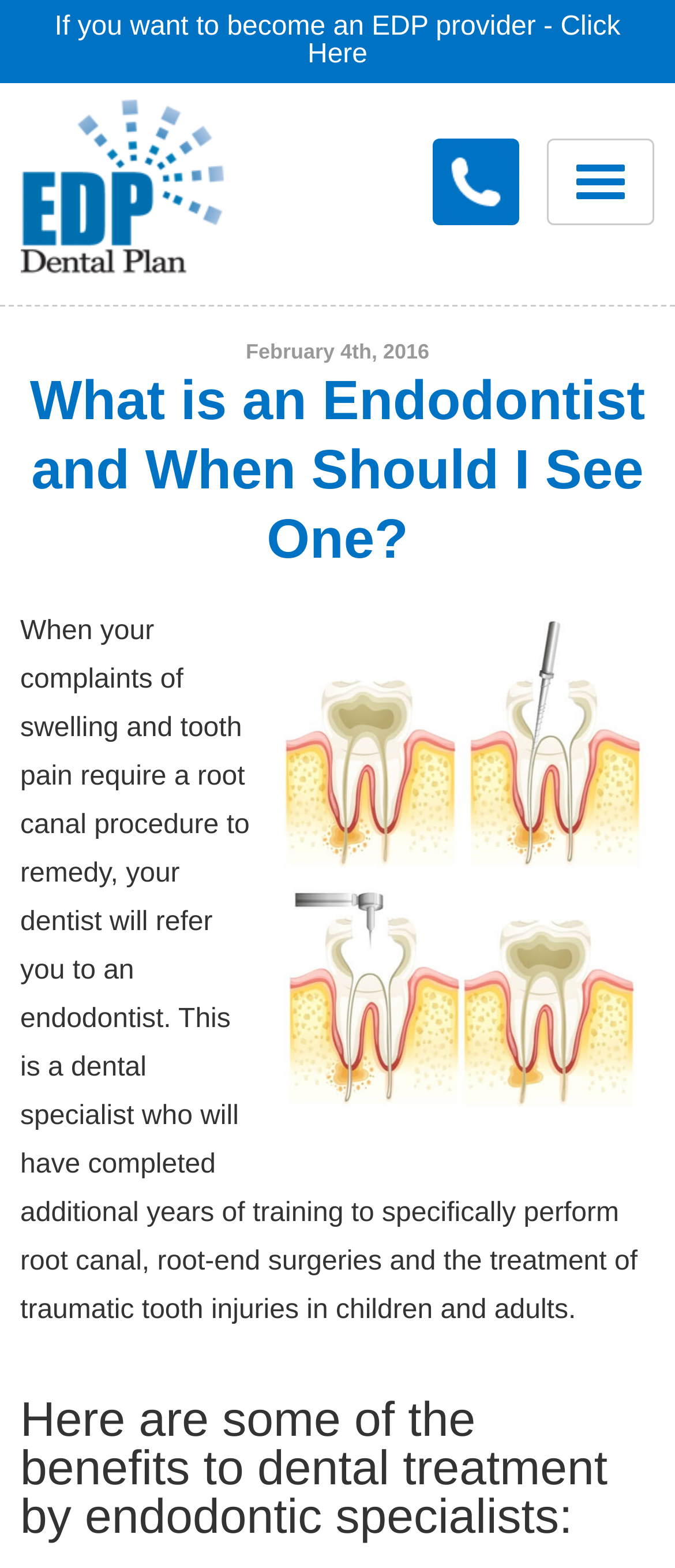Please specify the bounding box coordinates of the element that should be clicked to execute the given instruction: 'Call the phone number'. Ensure the coordinates are four float numbers between 0 and 1, expressed as [left, top, right, bottom].

[0.642, 0.088, 0.77, 0.144]